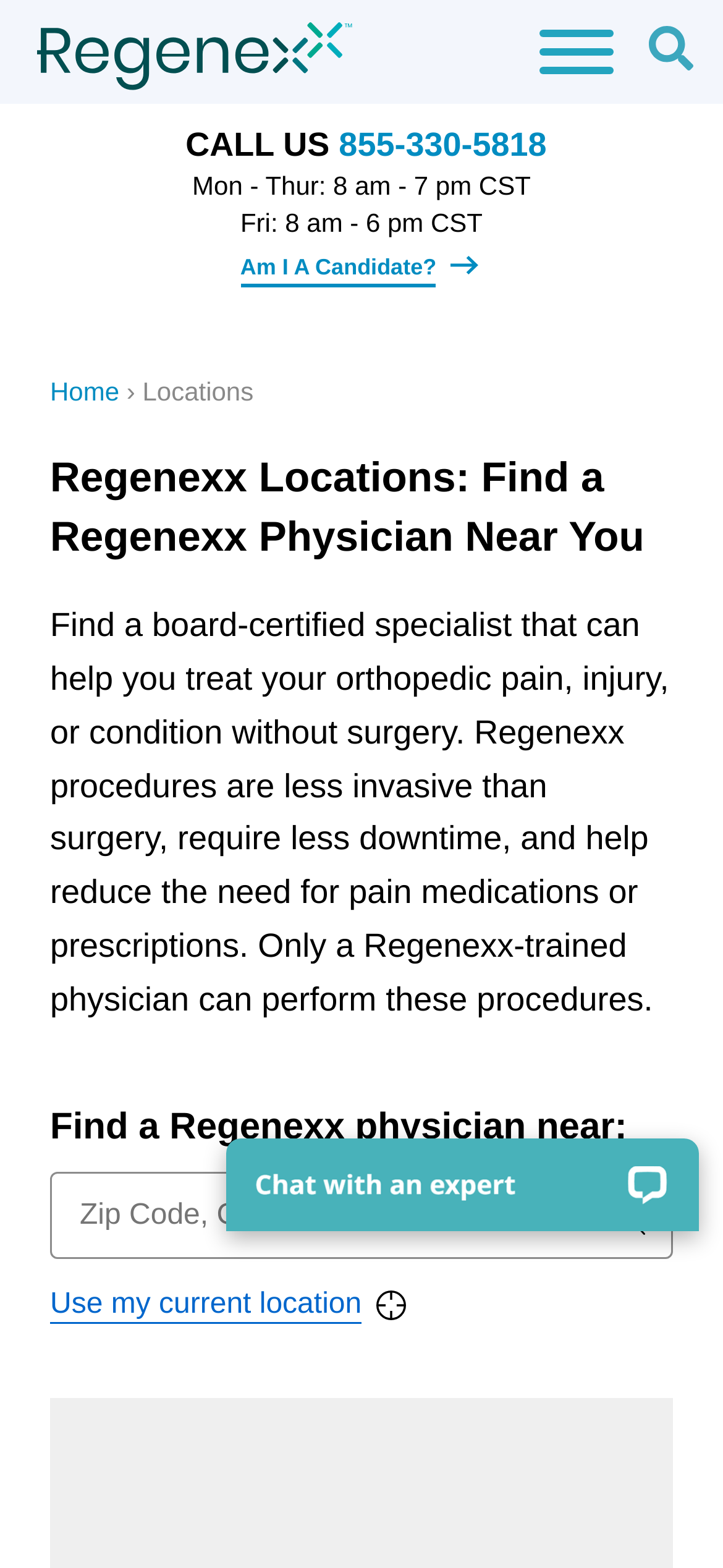What is the benefit of Regenexx procedures?
Refer to the image and give a detailed response to the question.

I found this information by looking at the static text elements on the webpage, which mention 'Regenexx procedures are less invasive than surgery, require less downtime, and help reduce the need for pain medications or prescriptions'. This suggests that one of the benefits of Regenexx procedures is that they are less invasive than surgery.